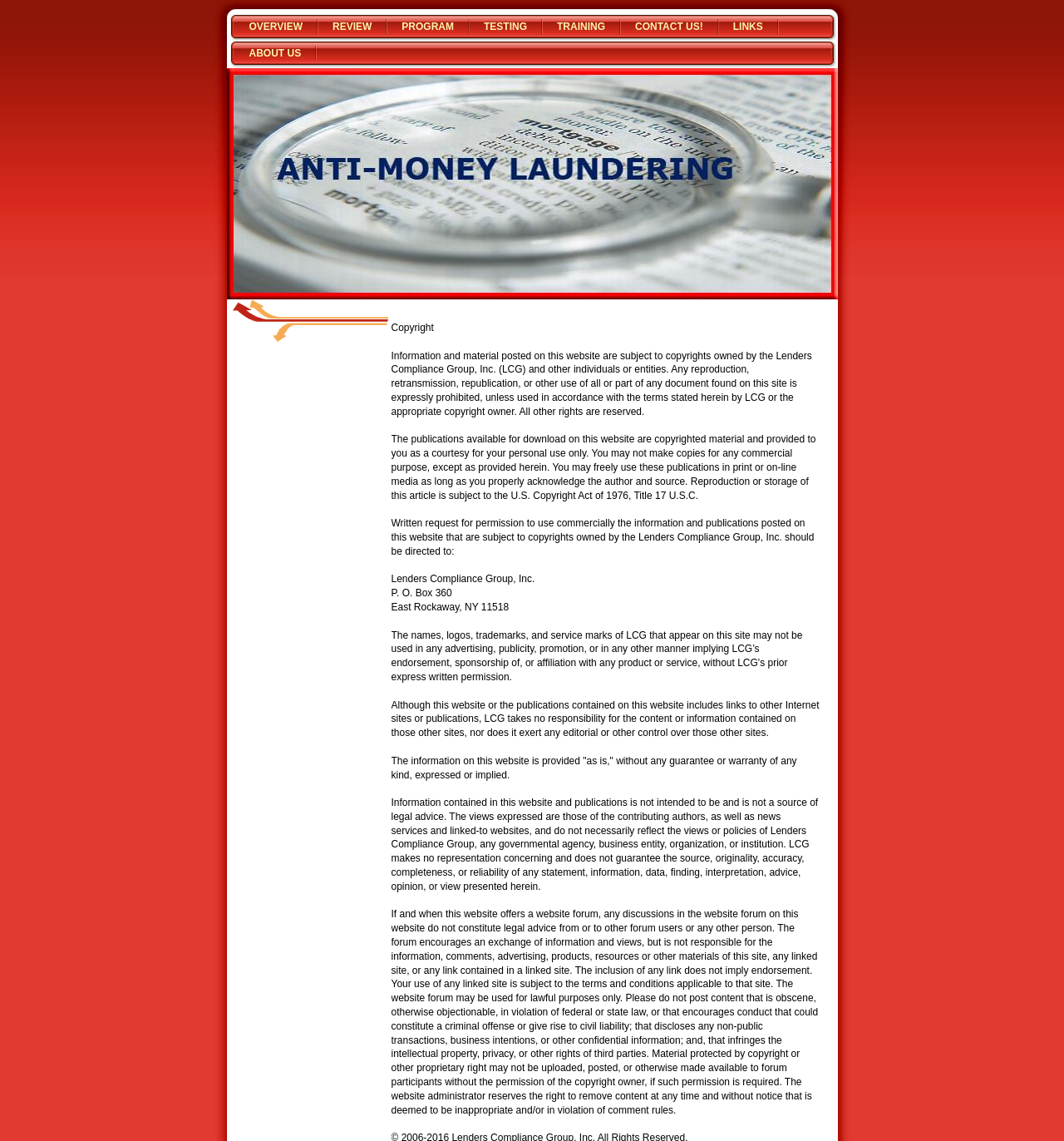Provide the bounding box coordinates of the HTML element described as: "PROGRAM". The bounding box coordinates should be four float numbers between 0 and 1, i.e., [left, top, right, bottom].

[0.364, 0.013, 0.441, 0.036]